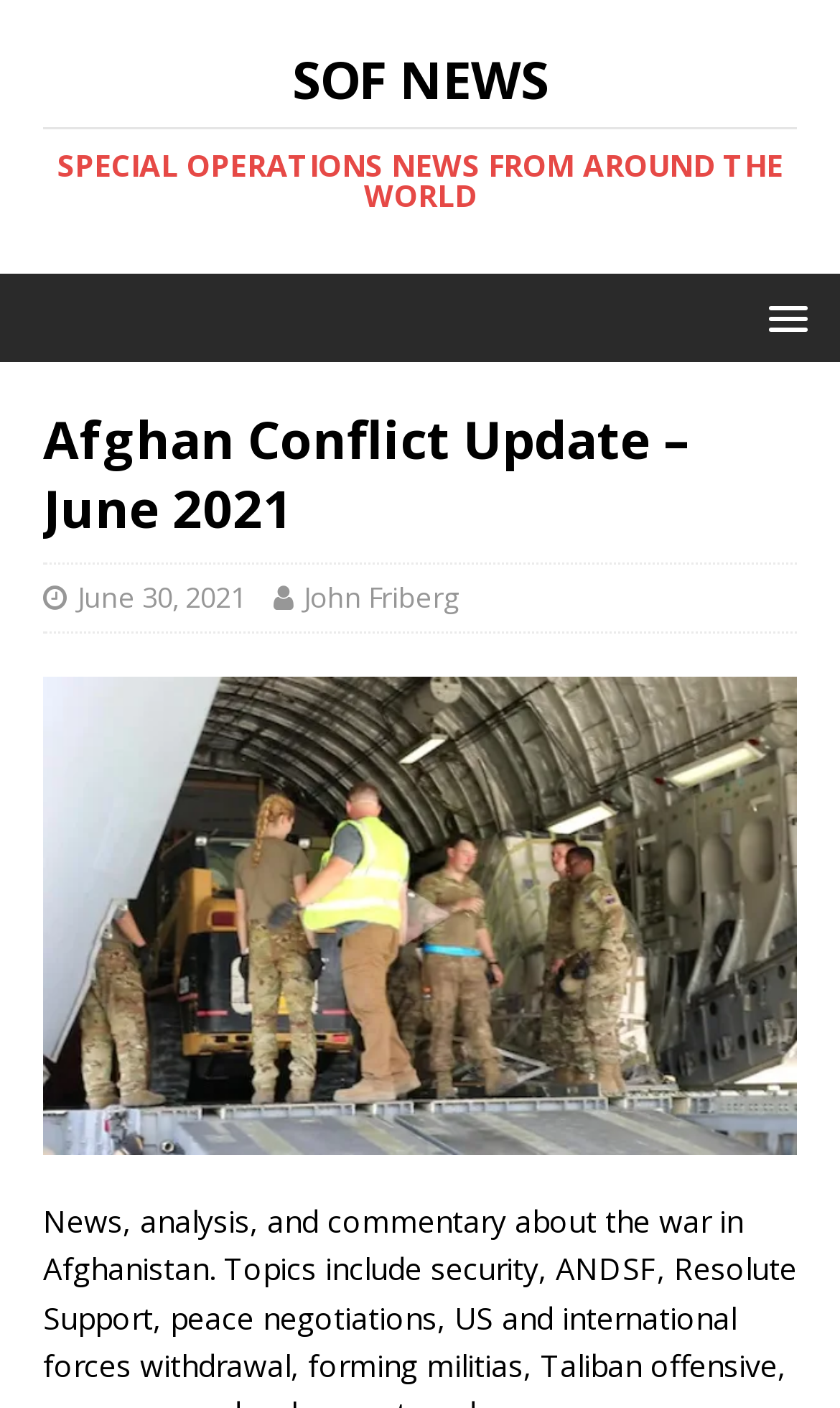What type of news does the website provide?
Based on the visual content, answer with a single word or a brief phrase.

Special Operations News